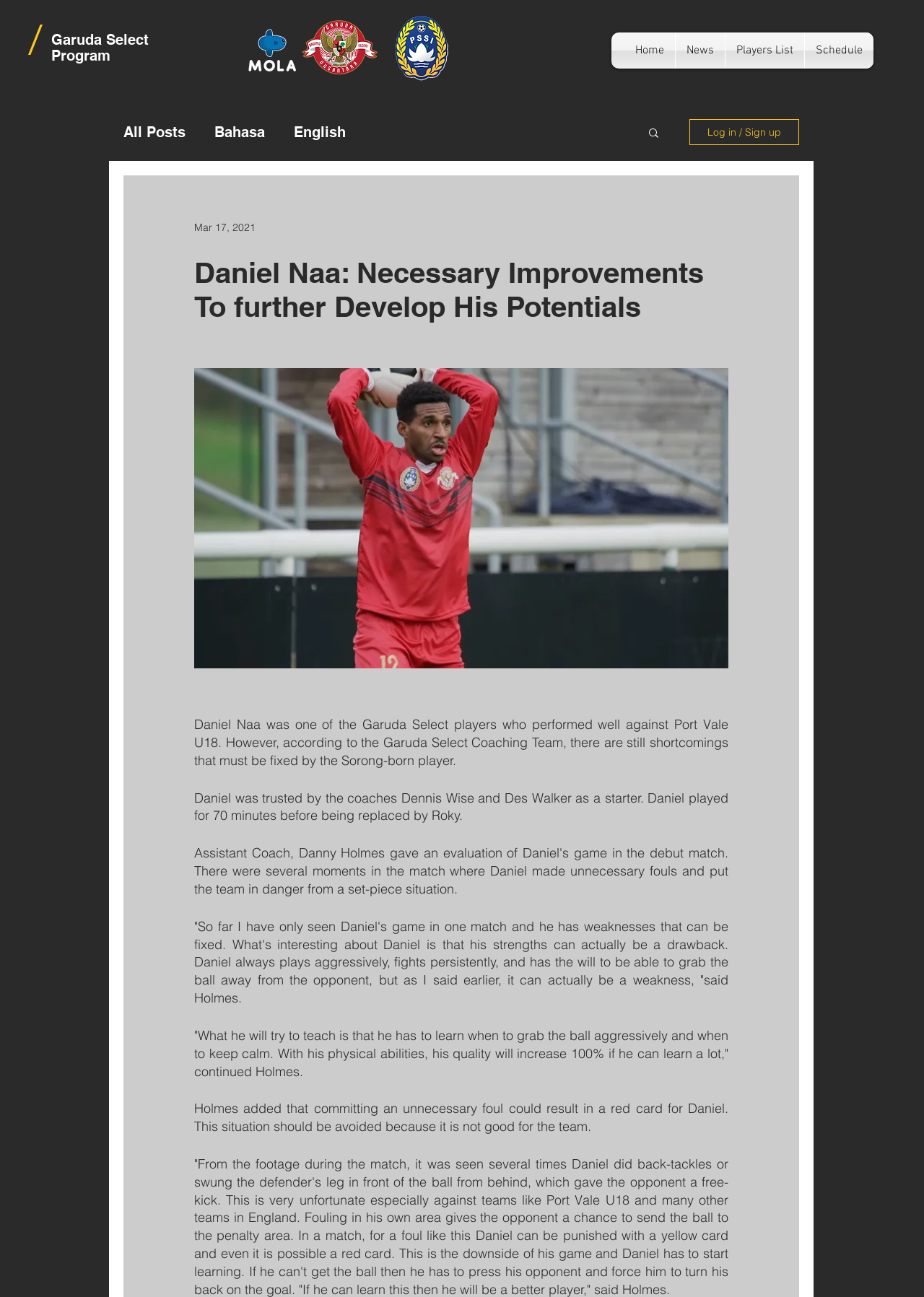Locate the bounding box coordinates of the area where you should click to accomplish the instruction: "Log in or sign up".

[0.746, 0.092, 0.865, 0.112]